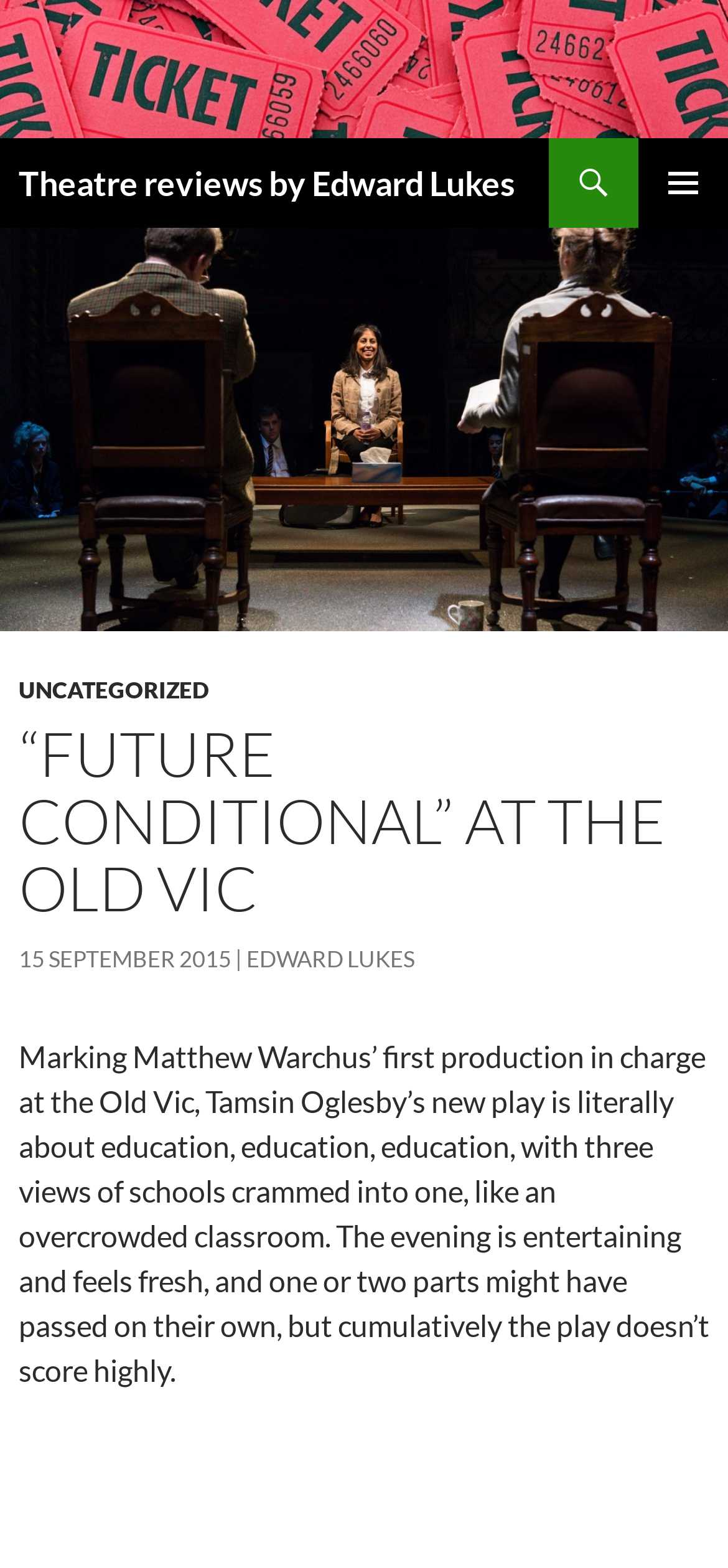Answer the question with a brief word or phrase:
What is the name of the play being reviewed?

FUTURE CONDITIONAL